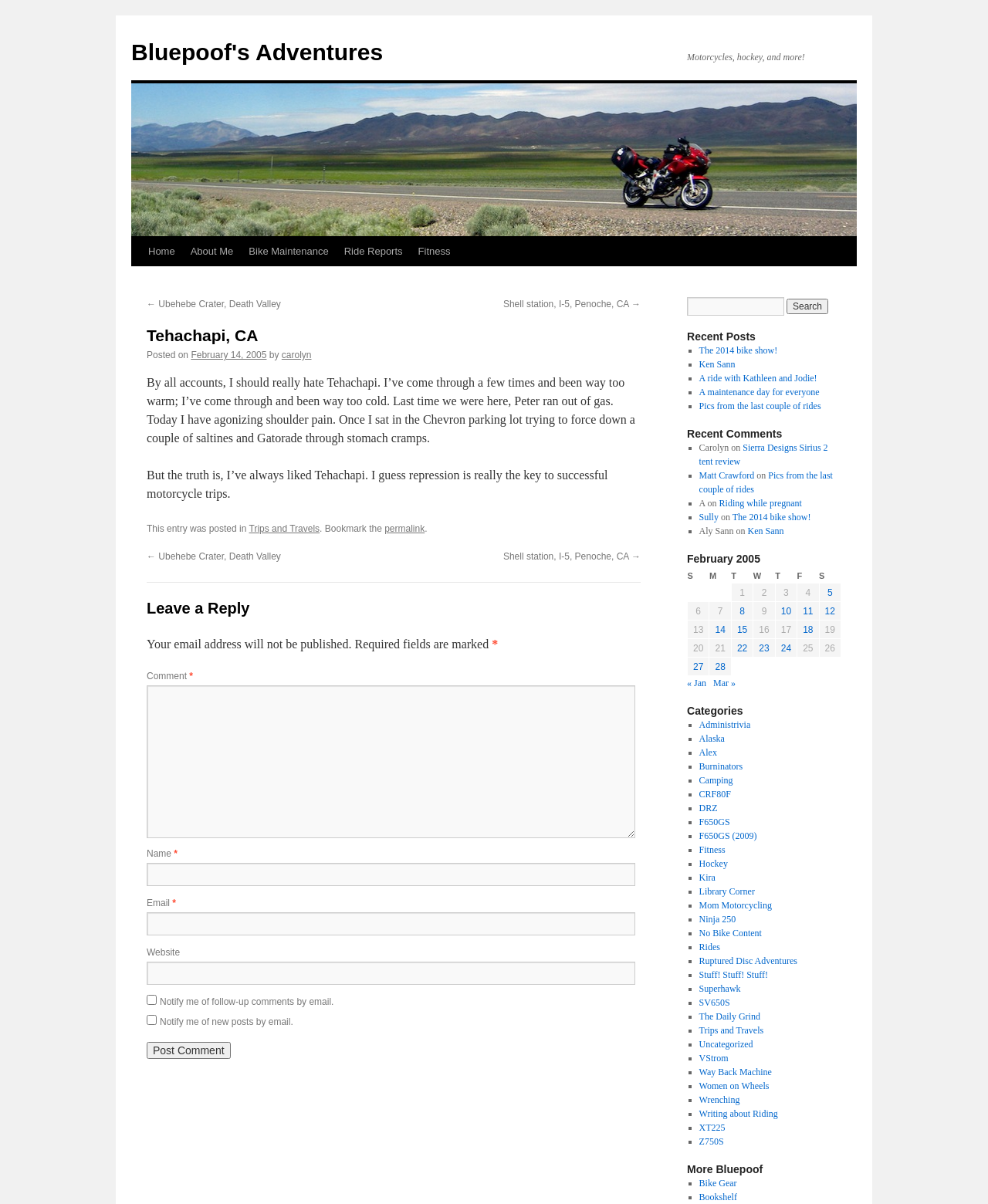Highlight the bounding box of the UI element that corresponds to this description: "← Ubehebe Crater, Death Valley".

[0.148, 0.248, 0.284, 0.257]